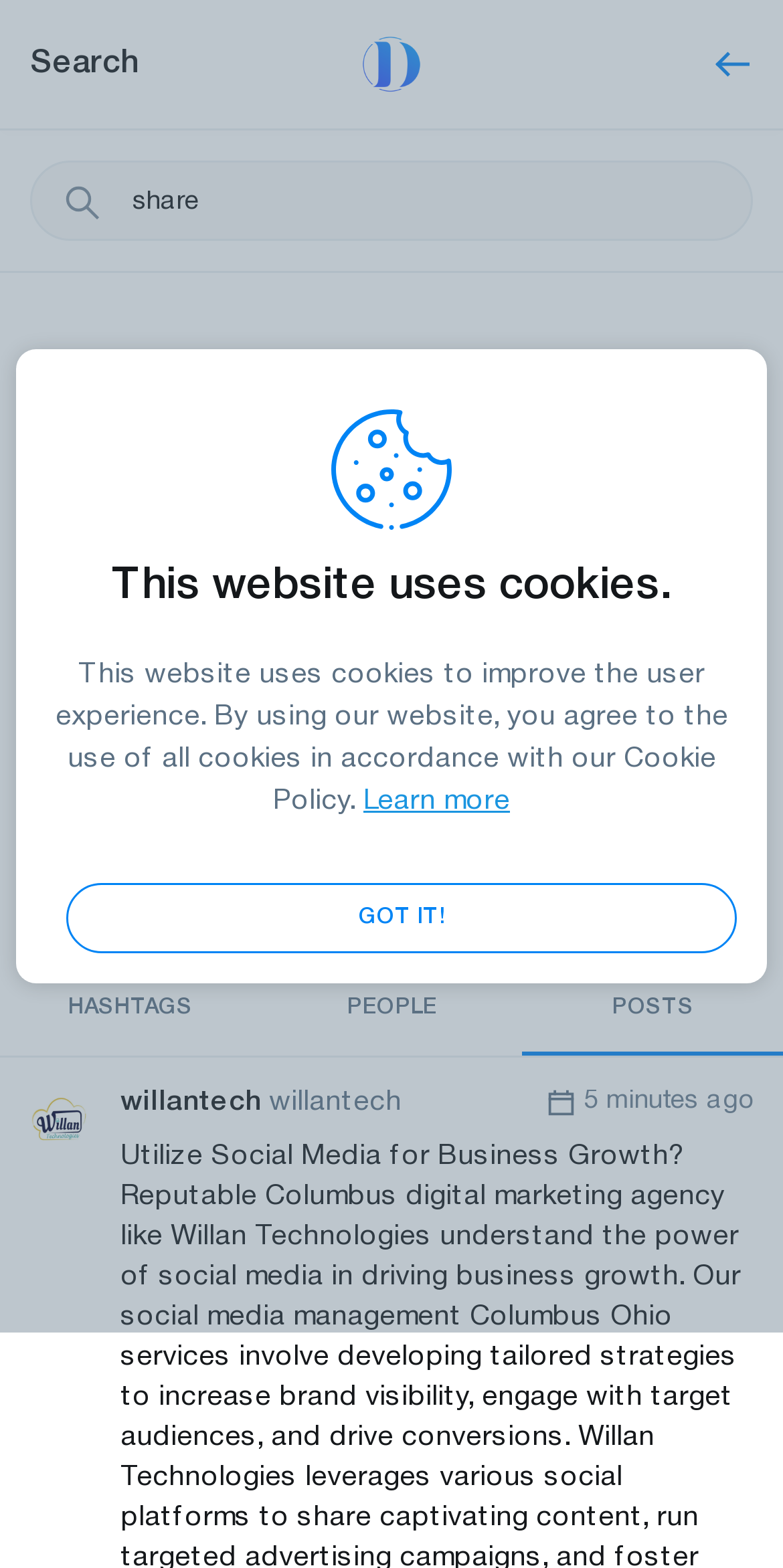Kindly determine the bounding box coordinates for the area that needs to be clicked to execute this instruction: "View hashtags".

[0.0, 0.616, 0.333, 0.673]